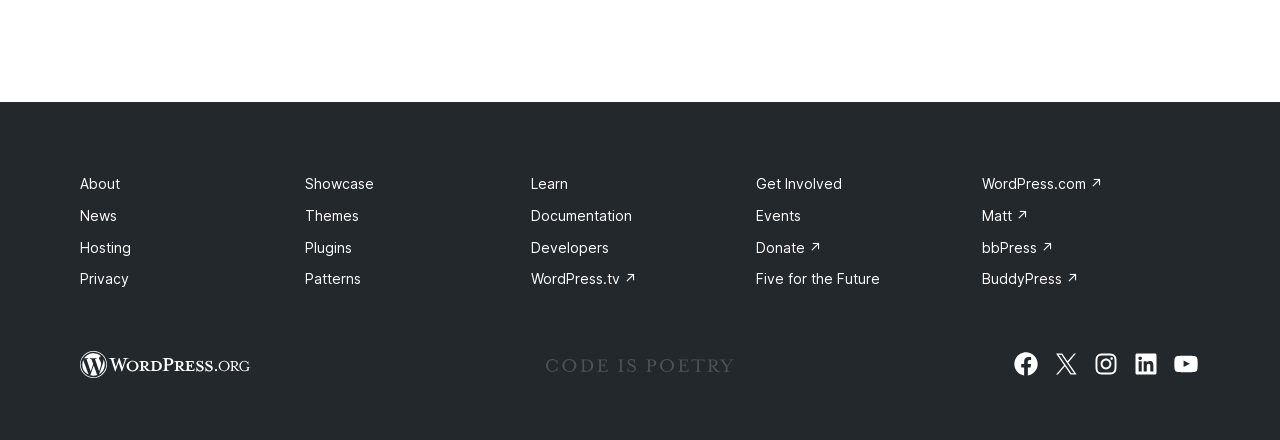Using the element description BuddyPress ↗, predict the bounding box coordinates for the UI element. Provide the coordinates in (top-left x, top-left y, bottom-right x, bottom-right y) format with values ranging from 0 to 1.

[0.767, 0.614, 0.843, 0.653]